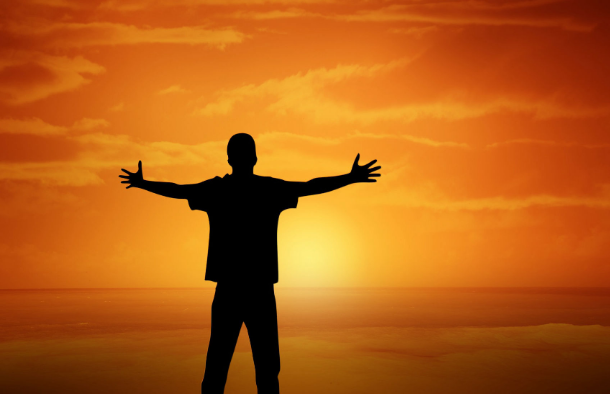Refer to the image and provide an in-depth answer to the question:
What colors are present in the sky?

The caption specifically mentions that the vibrant hues of orange and gold fill the sky, creating a serene and uplifting atmosphere.